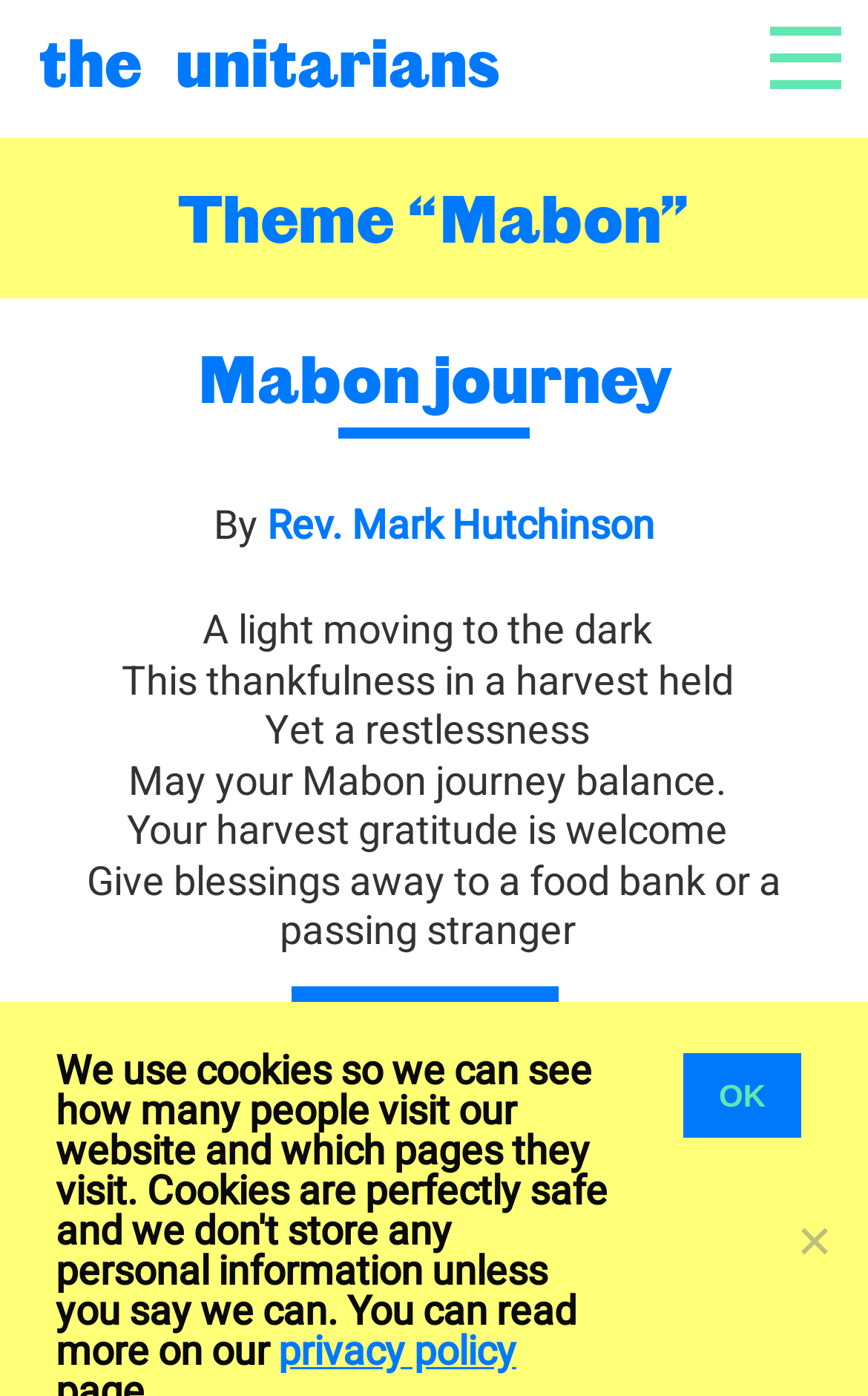Find and provide the bounding box coordinates for the UI element described here: "Read in full". The coordinates should be given as four float numbers between 0 and 1: [left, top, right, bottom].

[0.336, 0.707, 0.644, 0.767]